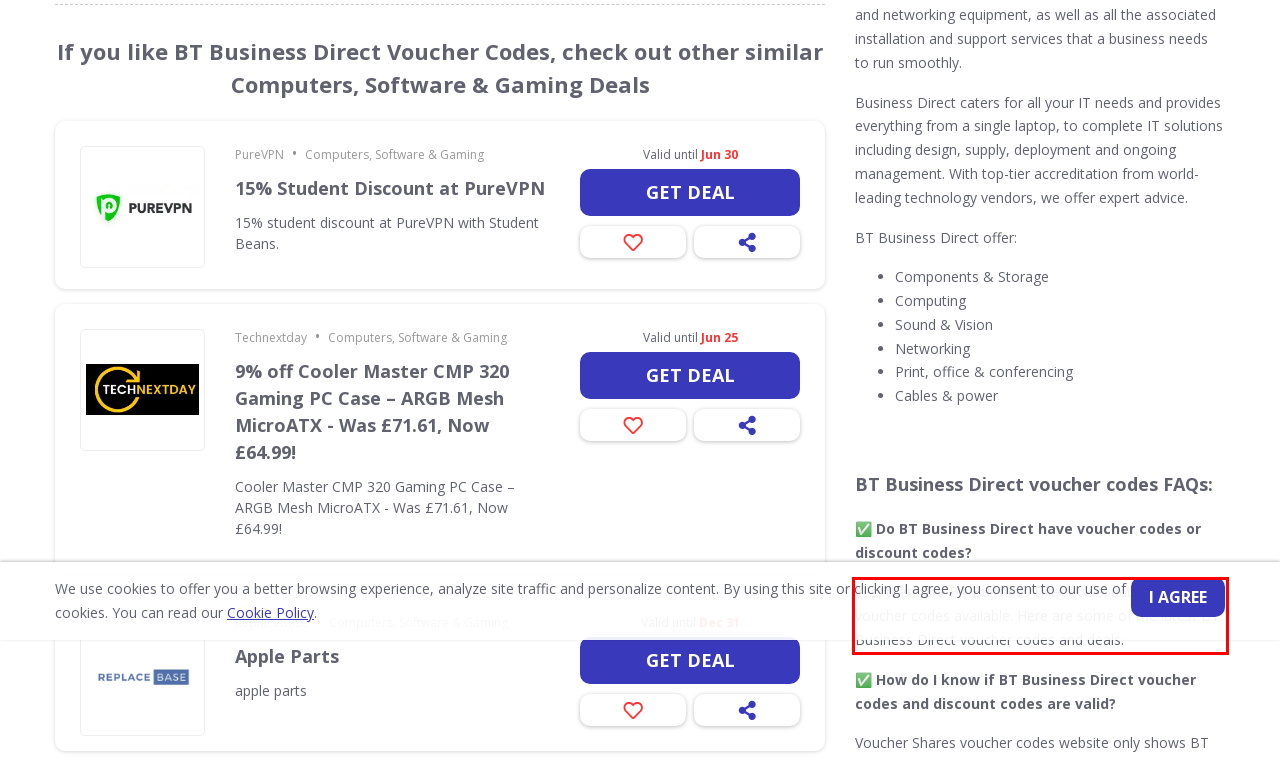Given a screenshot of a webpage containing a red bounding box, perform OCR on the text within this red bounding box and provide the text content.

Yes, there are BT Business Direct discount codes or voucher codes available. Here are some of the latest BT Business Direct voucher codes and deals: